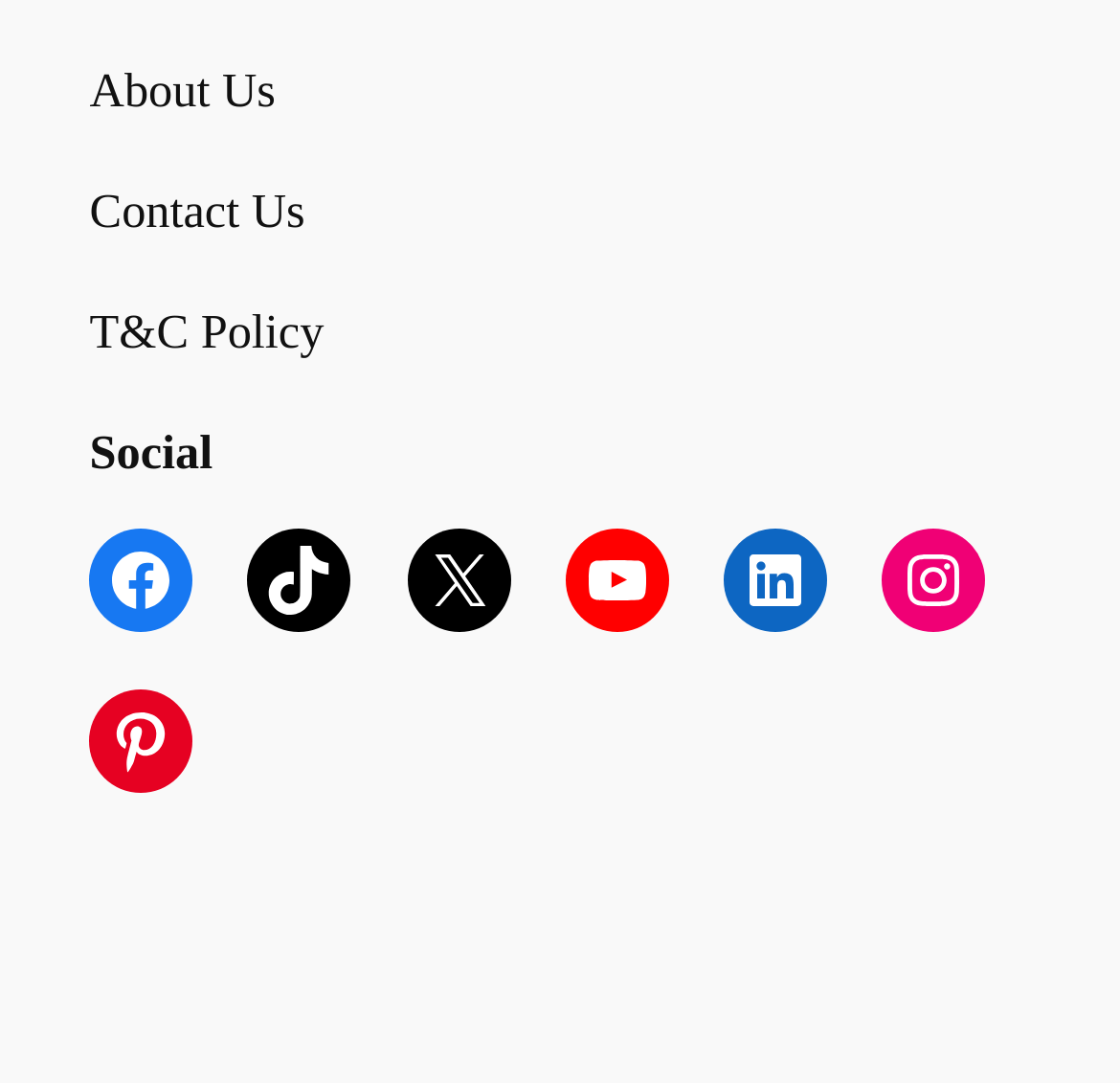Using the provided element description: "T&C Policy", identify the bounding box coordinates. The coordinates should be four floats between 0 and 1 in the order [left, top, right, bottom].

[0.08, 0.479, 0.289, 0.548]